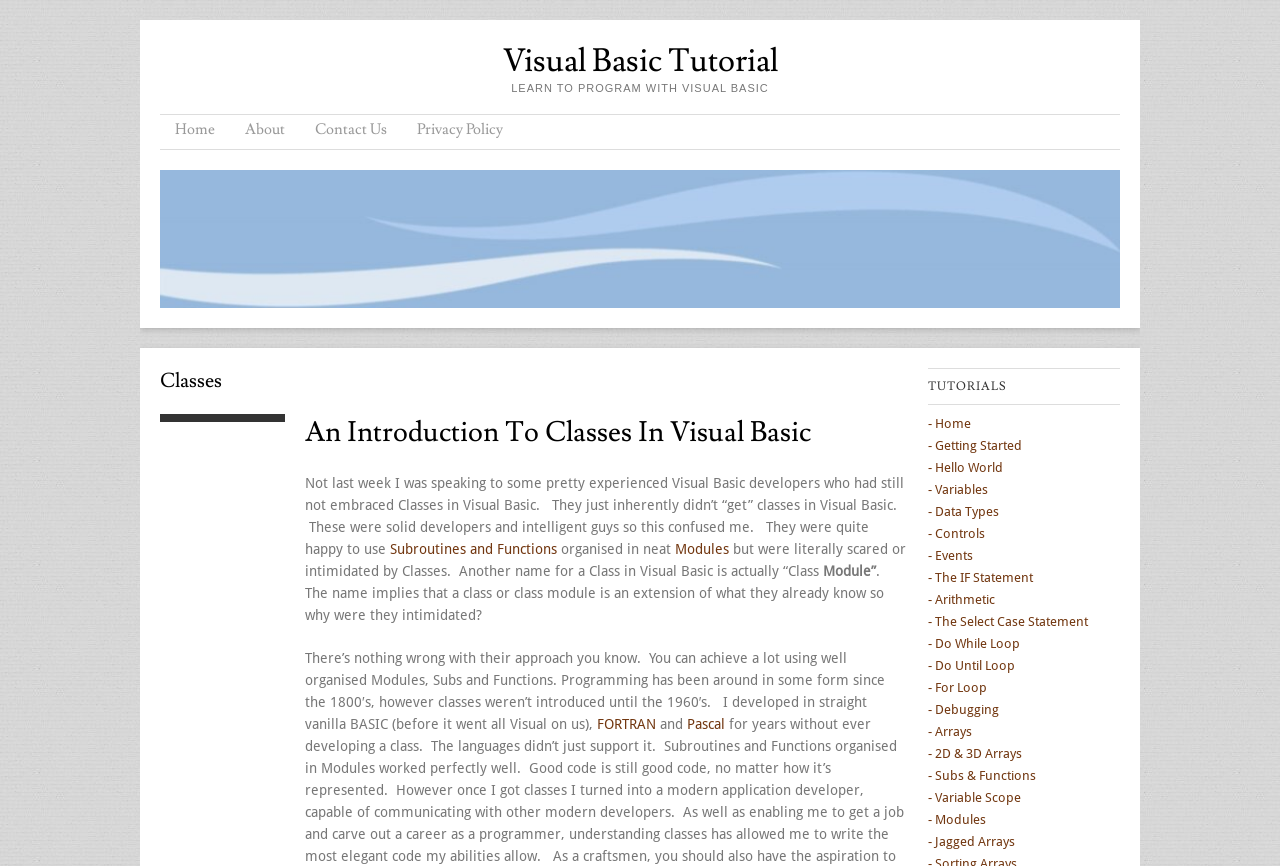Specify the bounding box coordinates for the region that must be clicked to perform the given instruction: "Click on 'Subroutines and Functions'".

[0.305, 0.625, 0.435, 0.643]